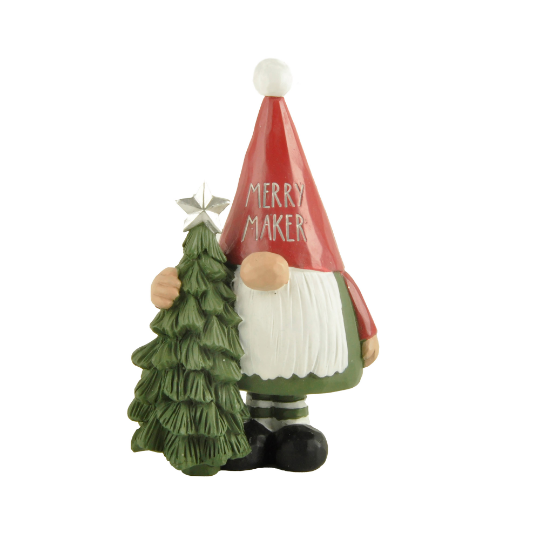Refer to the image and provide an in-depth answer to the question:
What is written on the gnome's hat?

The gnome's bright red hat has the words 'MERRY MAKER' emblazoned on it, adding a playful touch to its appearance and emphasizing the joyful spirit of the holiday season.